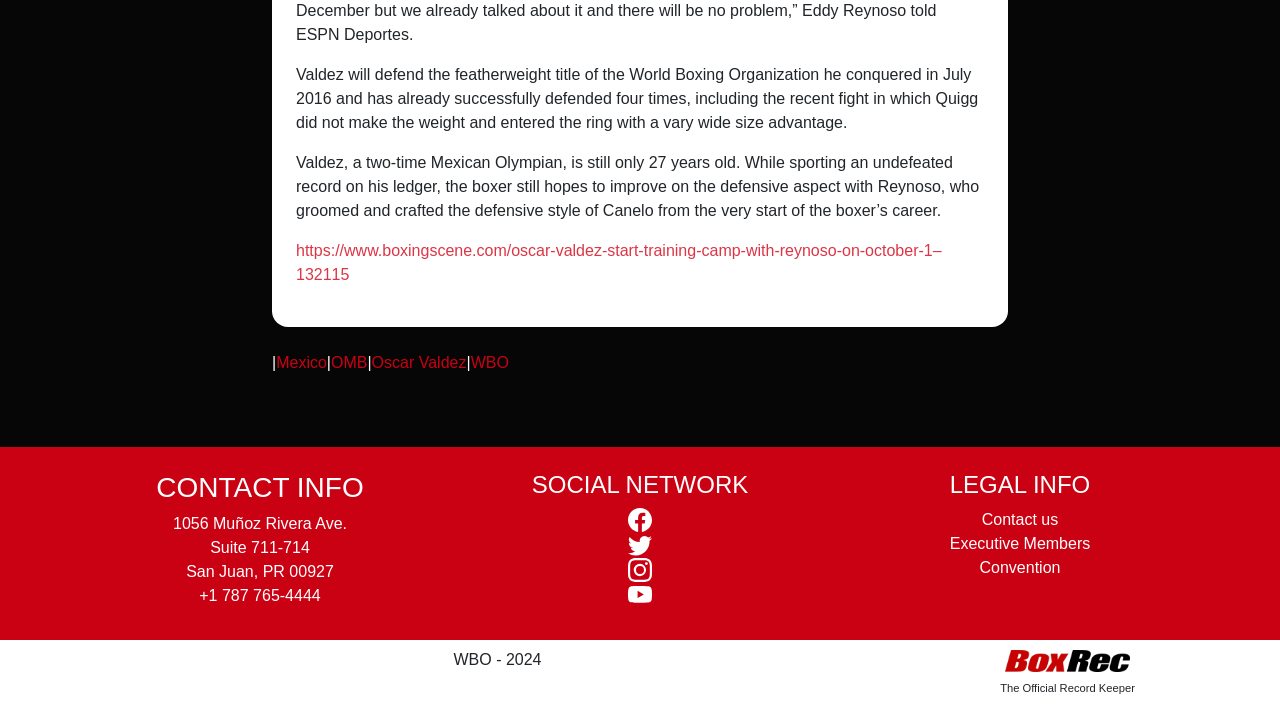Please analyze the image and provide a thorough answer to the question:
What is Oscar Valdez's current title?

Based on the text 'Valdez will defend the featherweight title of the World Boxing Organization he conquered in July 2016 and has already successfully defended four times...', we can infer that Oscar Valdez's current title is the featherweight title.